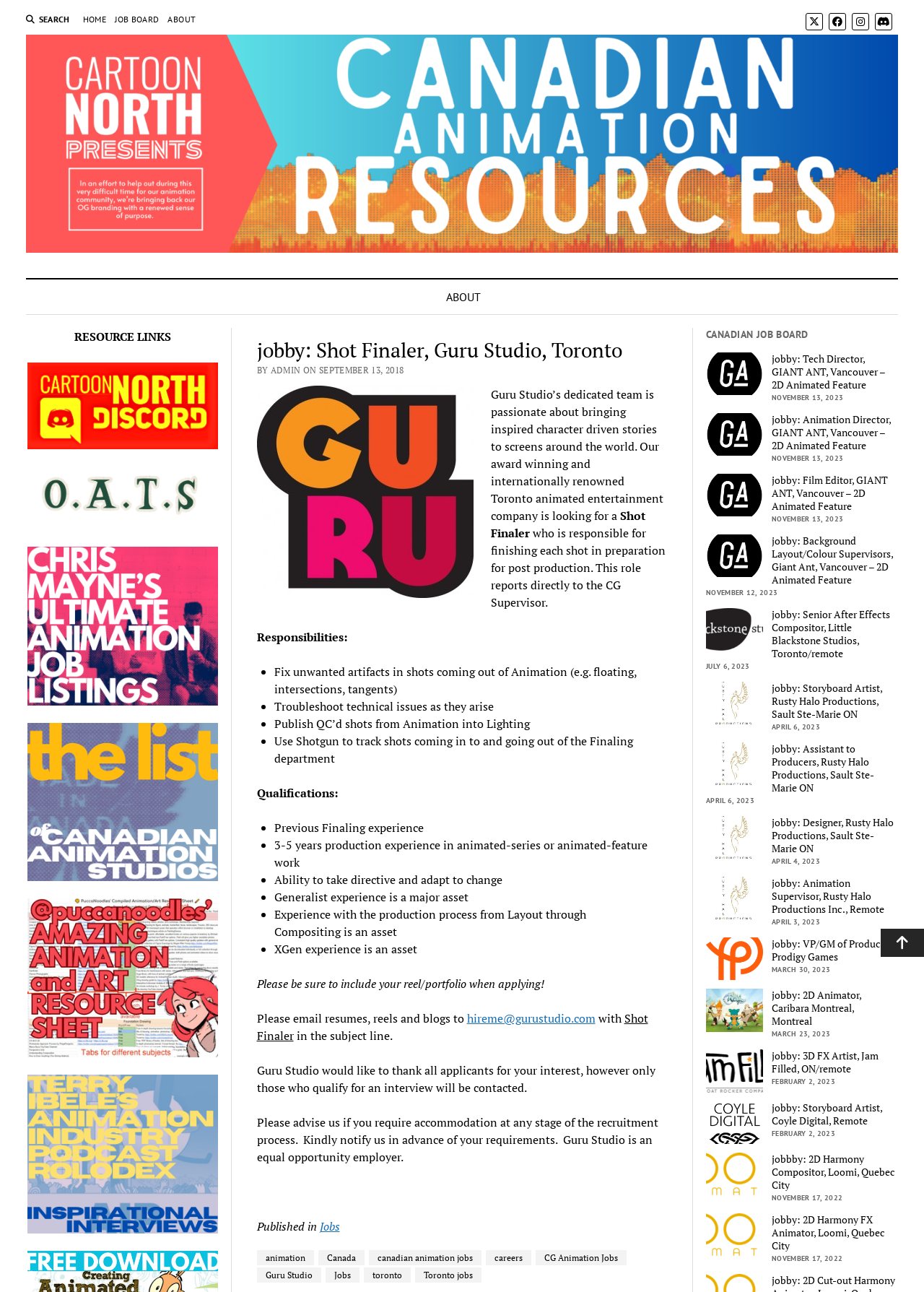Locate the bounding box coordinates of the area to click to fulfill this instruction: "Go to the home page". The bounding box should be presented as four float numbers between 0 and 1, in the order [left, top, right, bottom].

[0.09, 0.01, 0.115, 0.02]